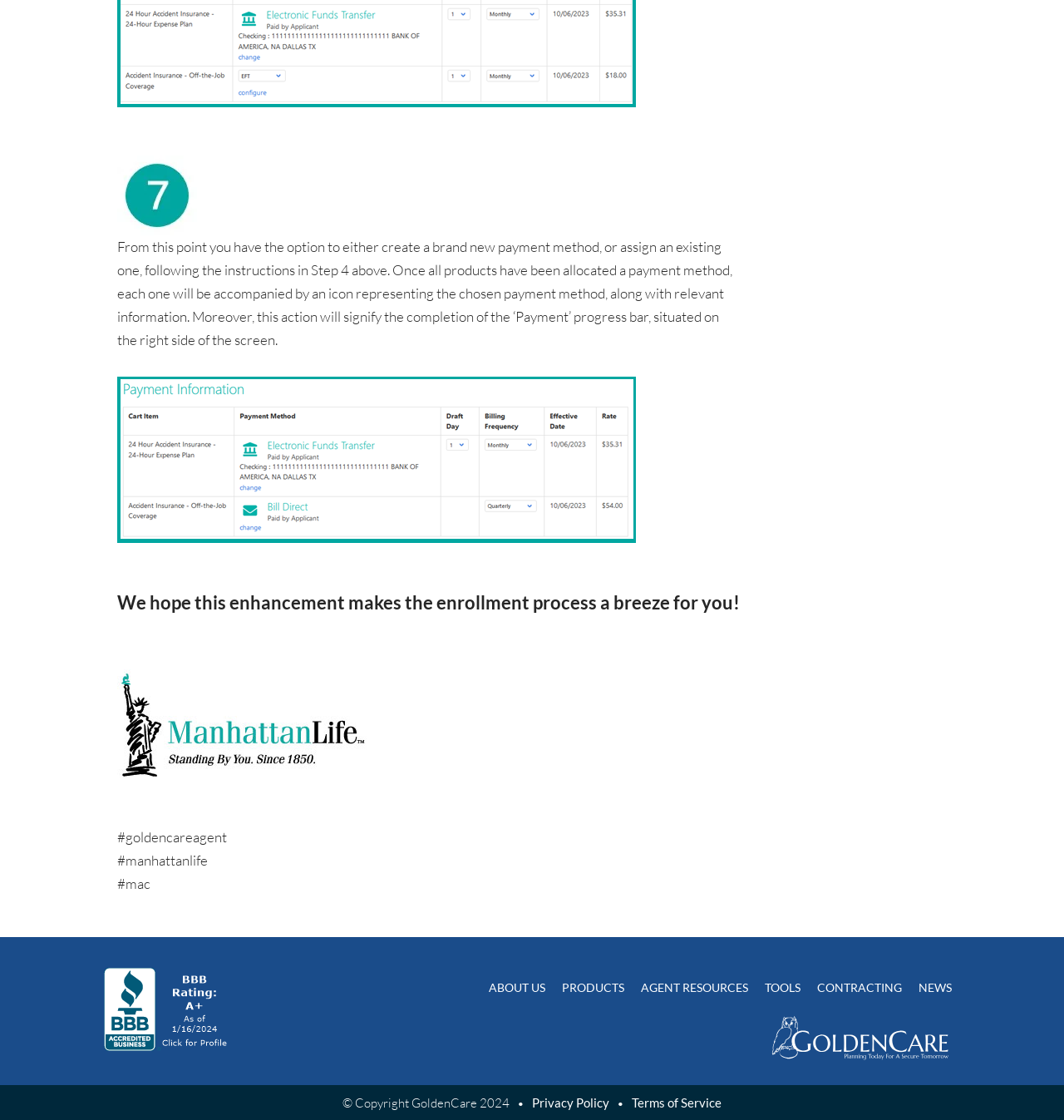Please provide the bounding box coordinates for the element that needs to be clicked to perform the instruction: "Click the ManhattanLife Logo". The coordinates must consist of four float numbers between 0 and 1, formatted as [left, top, right, bottom].

[0.11, 0.634, 0.345, 0.65]